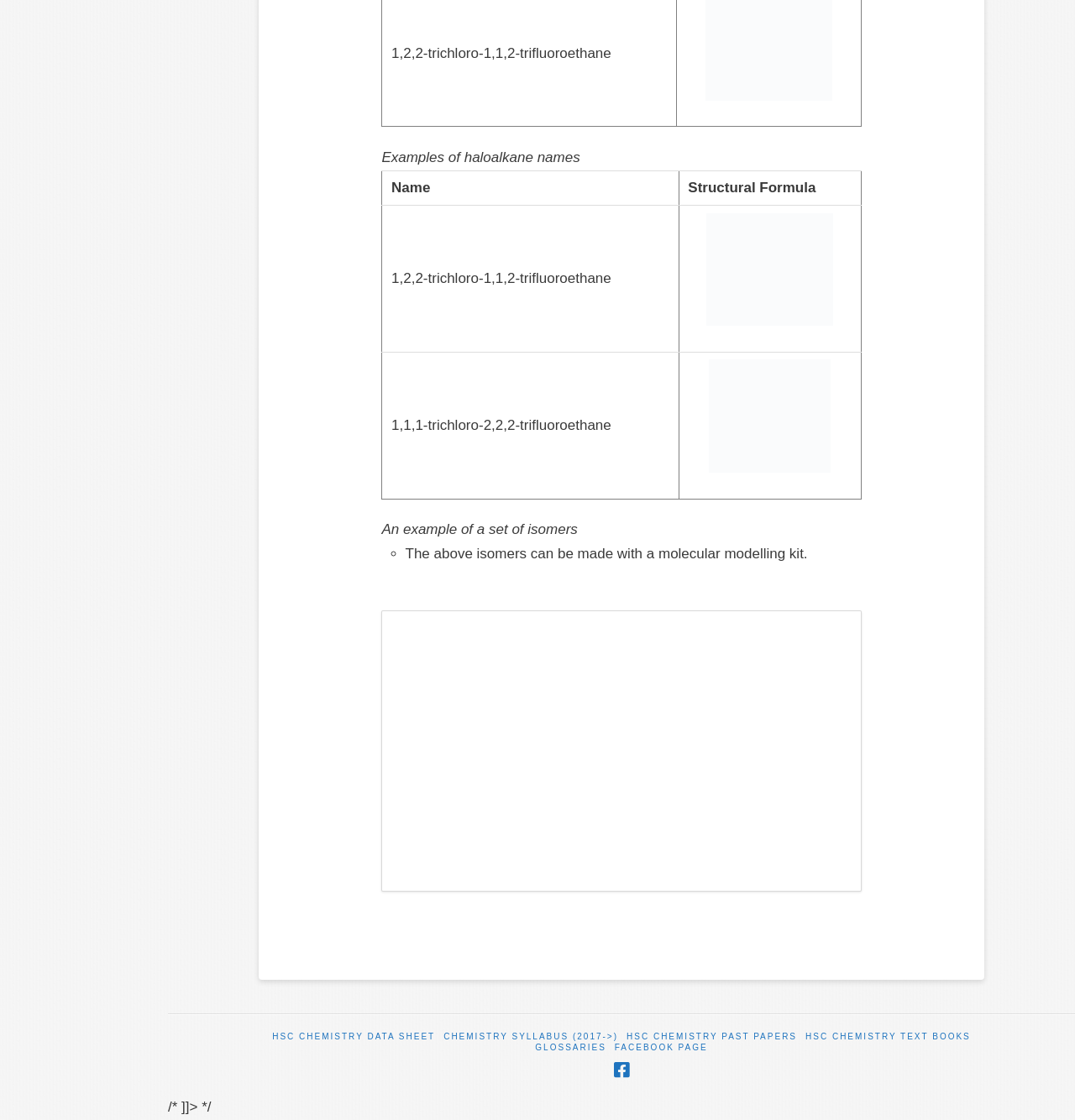How many links are in the footer?
Analyze the image and deliver a detailed answer to the question.

In the footer section, there are 7 links: 'HSC CHEMISTRY DATA SHEET', 'CHEMISTRY SYLLABUS (2017->)', 'HSC CHEMISTRY PAST PAPERS', 'HSC CHEMISTRY TEXT BOOKS', 'GLOSSARIES', 'FACEBOOK PAGE', and 'Facebook'.